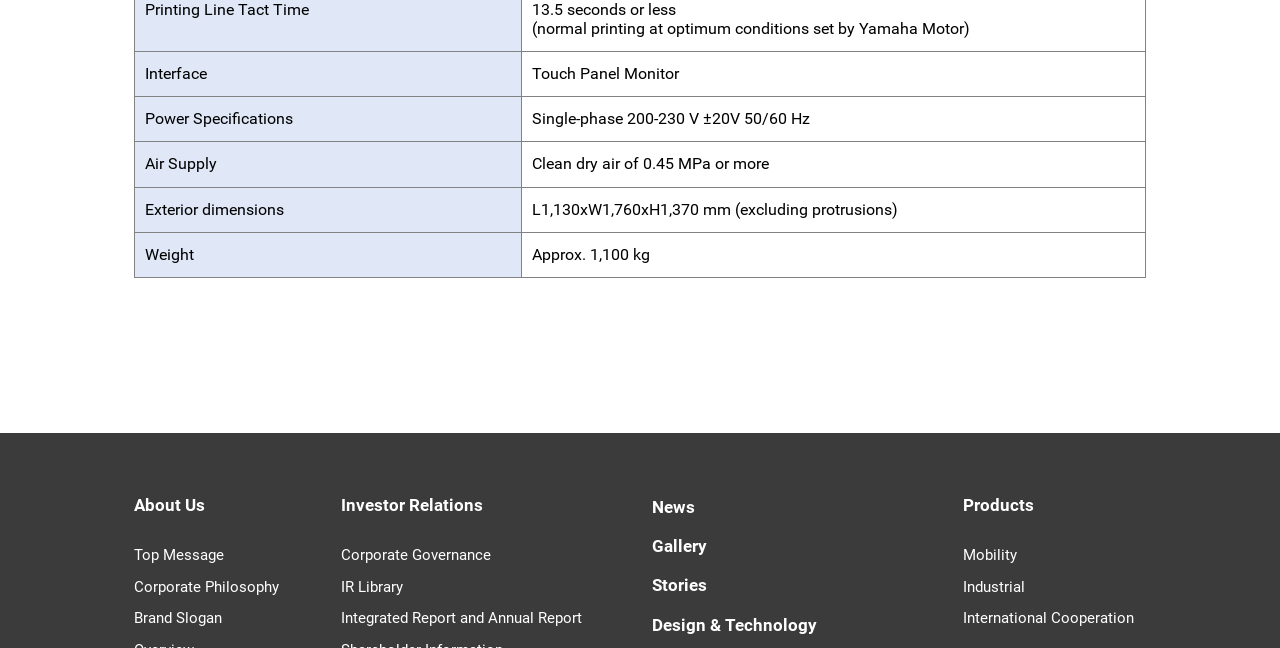Find the bounding box coordinates of the element you need to click on to perform this action: 'View the Moon page'. The coordinates should be represented by four float values between 0 and 1, in the format [left, top, right, bottom].

None